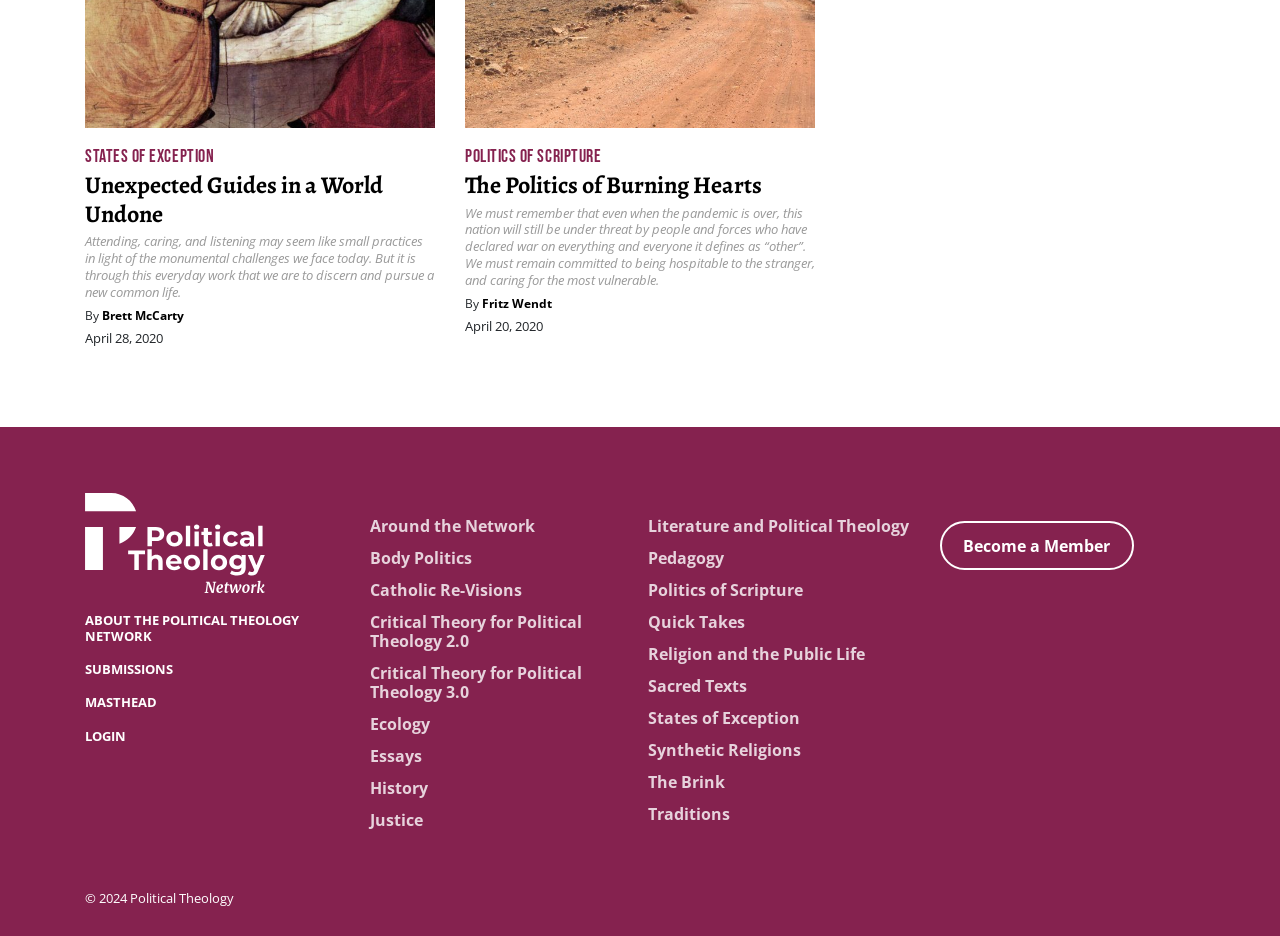Analyze the image and give a detailed response to the question:
What is the date of the first article?

I determined the answer by looking at the date below the title of the first article, 'Unexpected Guides in a World Undone', which is 'April 28, 2020'.